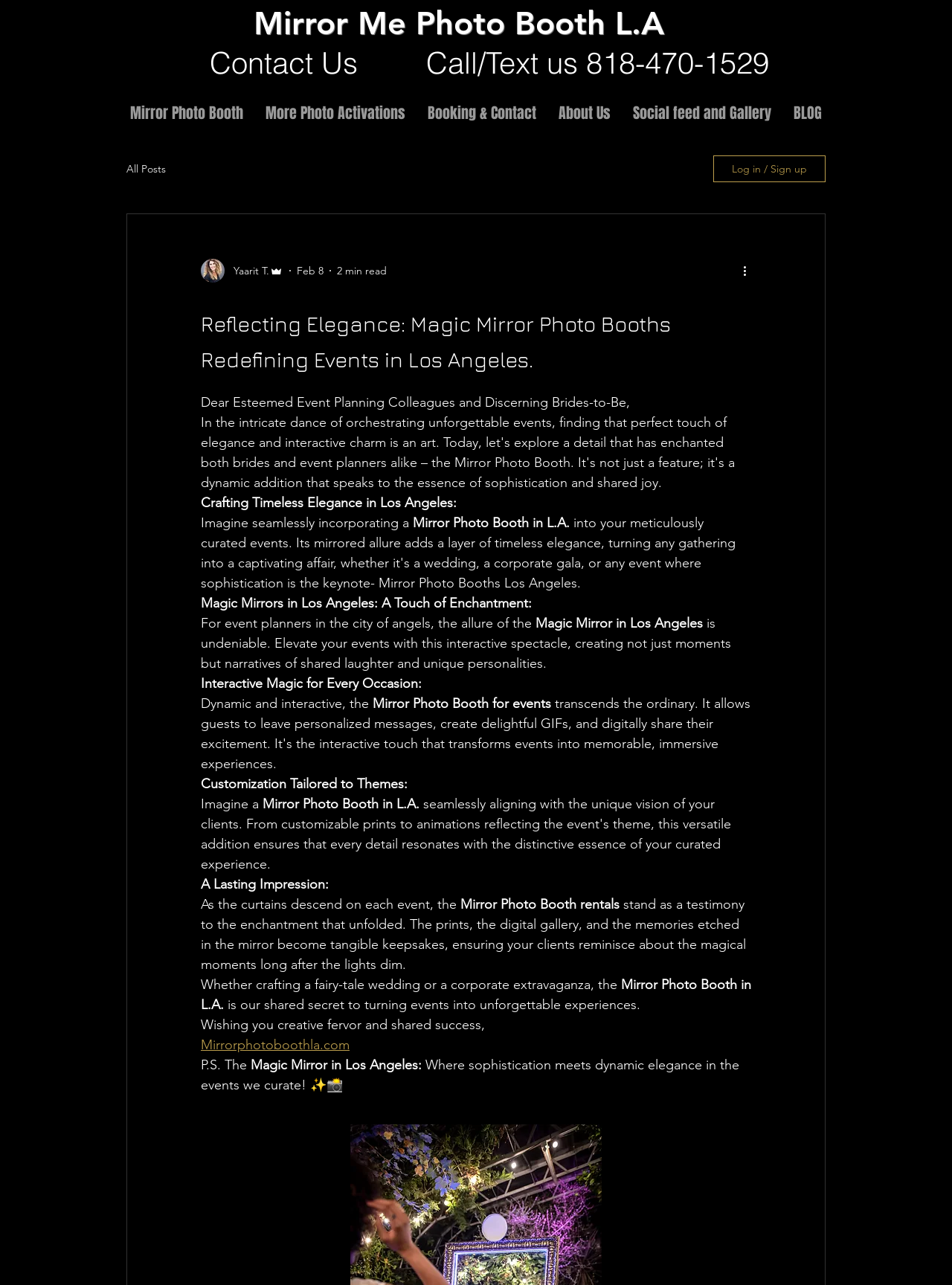Provide the bounding box coordinates of the area you need to click to execute the following instruction: "Click Contact Us".

[0.166, 0.038, 0.429, 0.061]